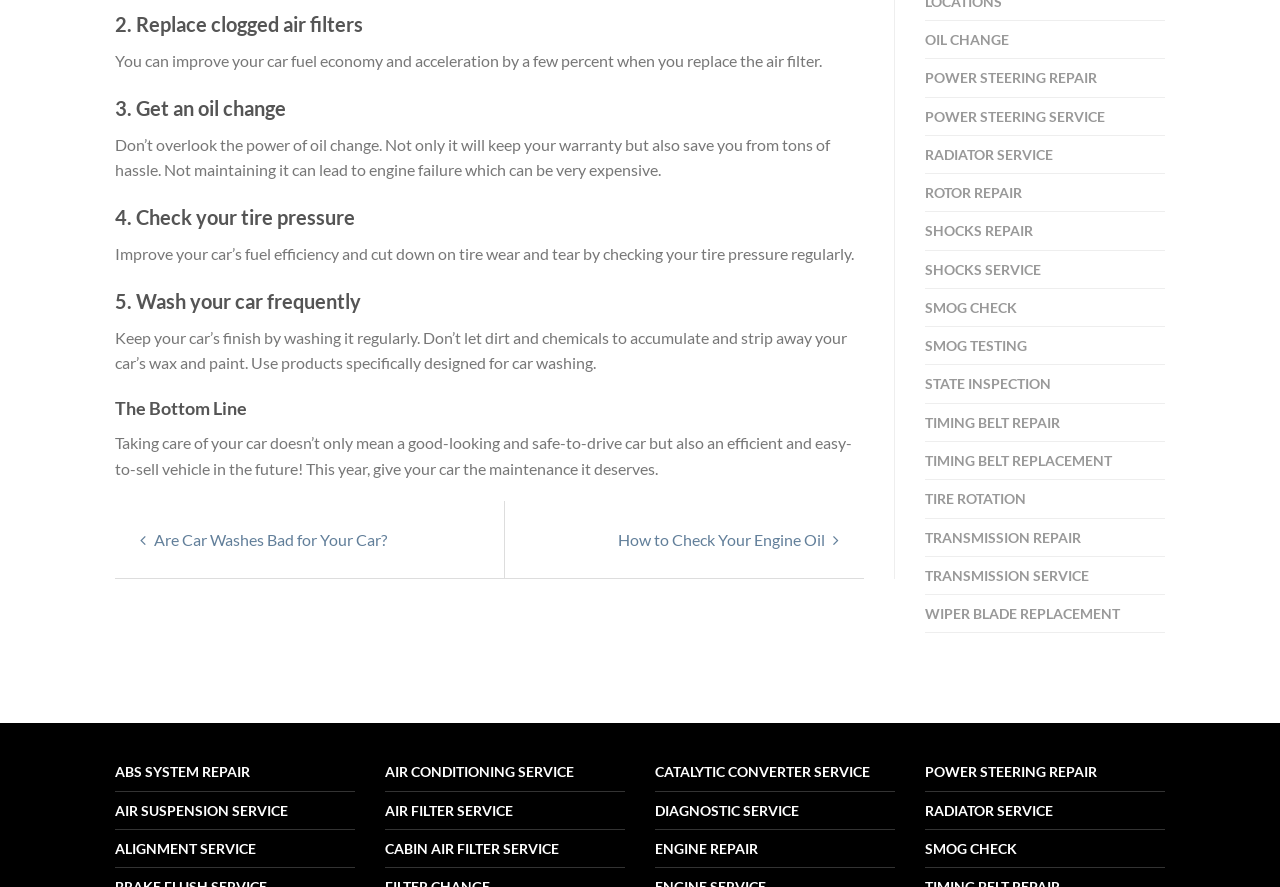Find the bounding box coordinates of the clickable area that will achieve the following instruction: "Click on 'OIL CHANGE'".

[0.723, 0.024, 0.91, 0.067]